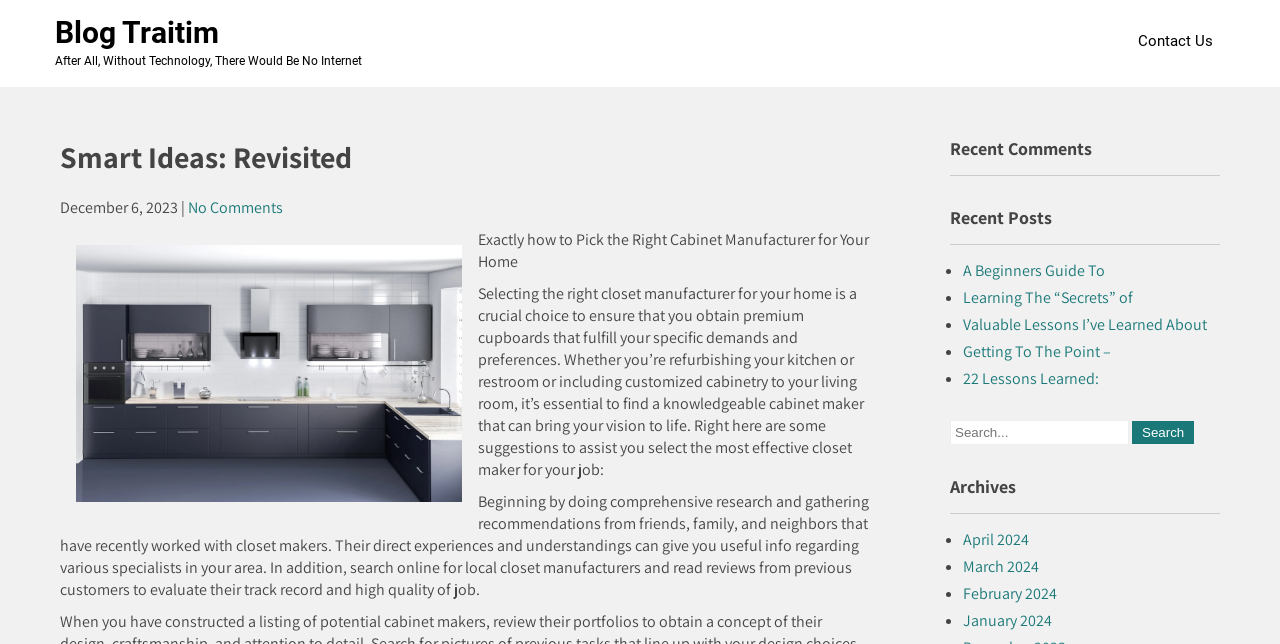Specify the bounding box coordinates of the element's region that should be clicked to achieve the following instruction: "View recent comments". The bounding box coordinates consist of four float numbers between 0 and 1, in the format [left, top, right, bottom].

[0.742, 0.213, 0.953, 0.273]